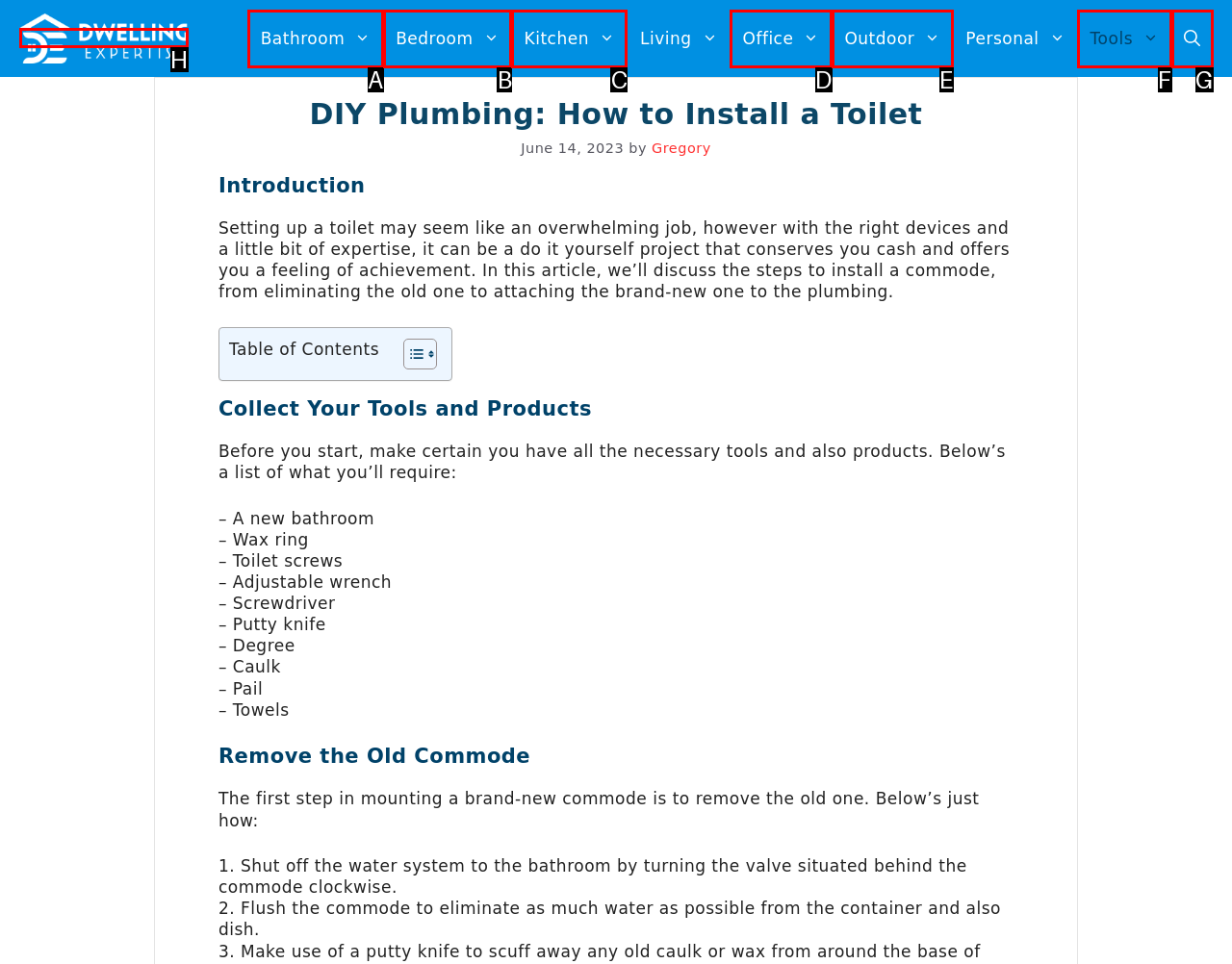Identify the bounding box that corresponds to: alt="Dwelling Expertise"
Respond with the letter of the correct option from the provided choices.

H